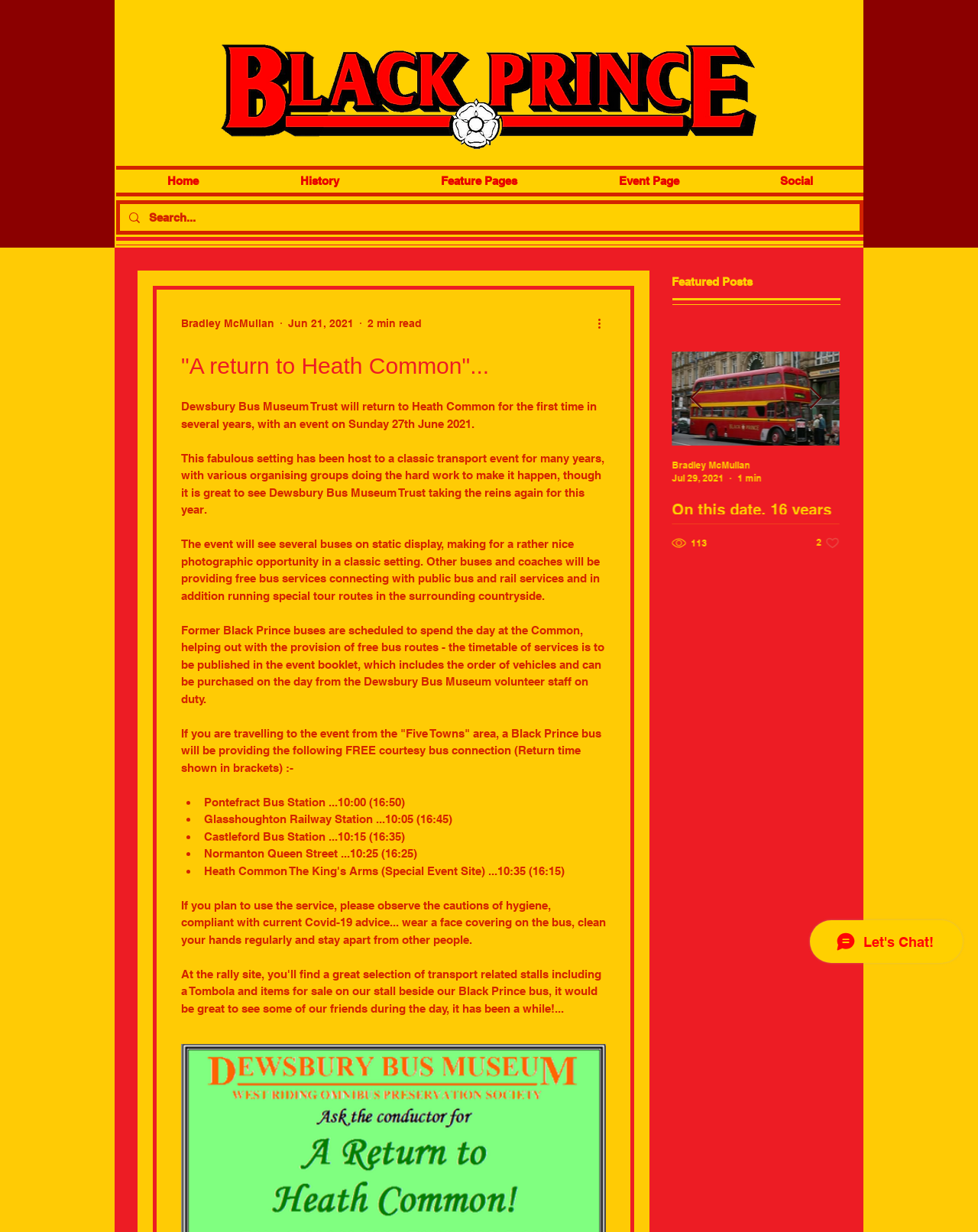How many buses will be providing free bus services?
Please interpret the details in the image and answer the question thoroughly.

According to the article, several buses will be providing free bus services, including former Black Prince buses, which will be helping out with the provision of free bus routes.